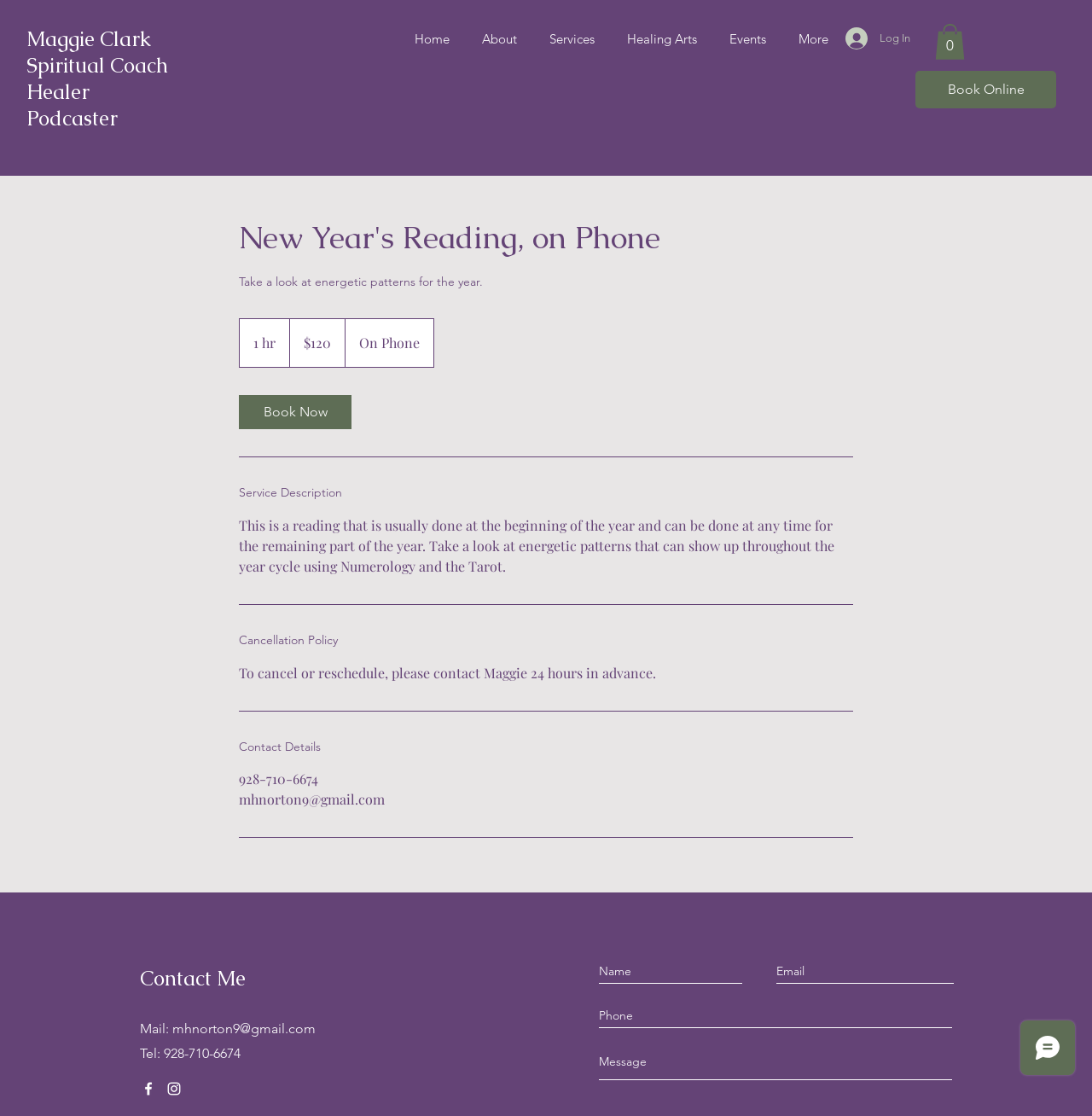Please use the details from the image to answer the following question comprehensively:
What is the cost of the New Year's Reading service?

The cost of the New Year's Reading service can be found in the service details section, where it says '120 US dollars'. This indicates that the service costs 120 US dollars.